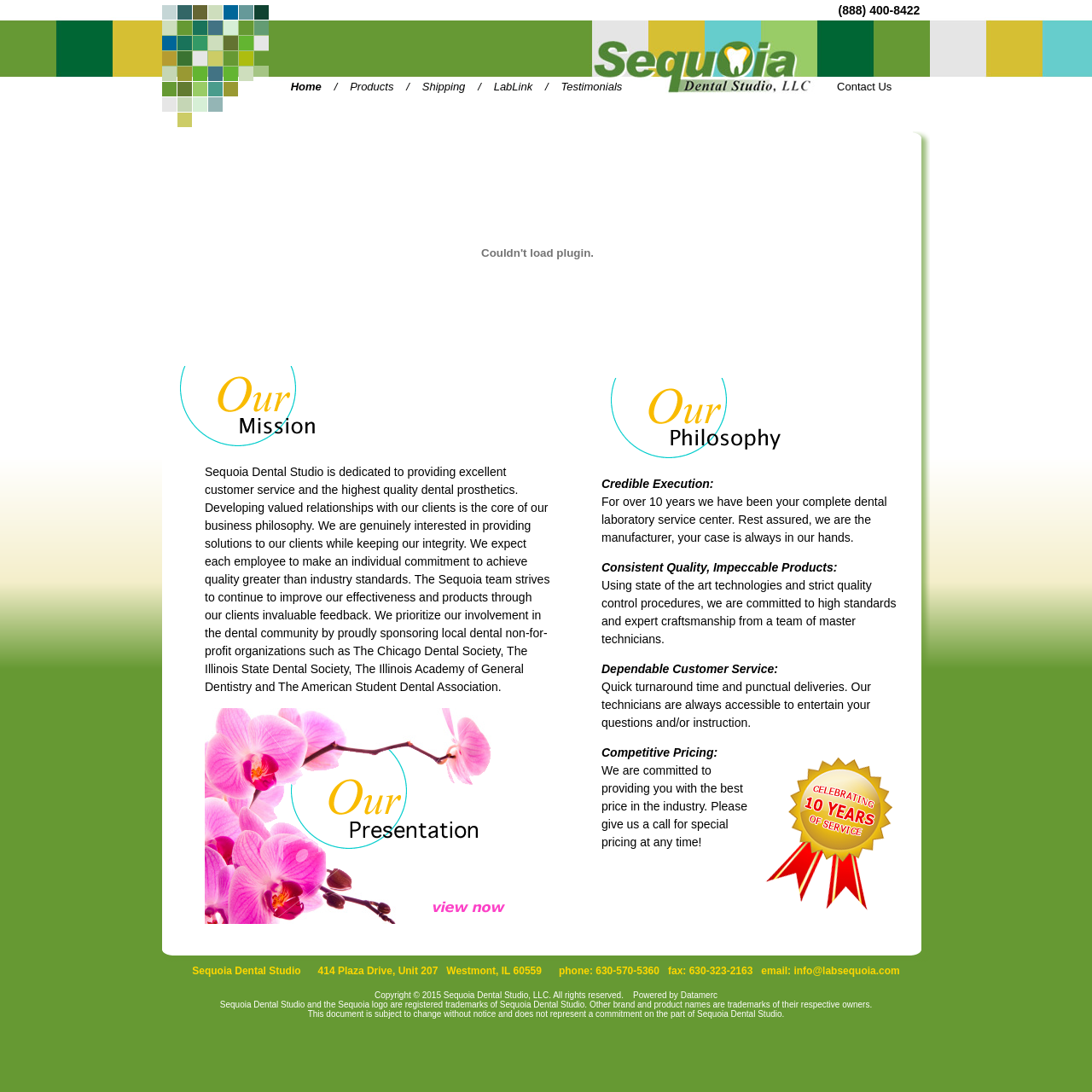What is the phone number of Sequoia Dental Studio?
Look at the screenshot and respond with a single word or phrase.

630-570-5360